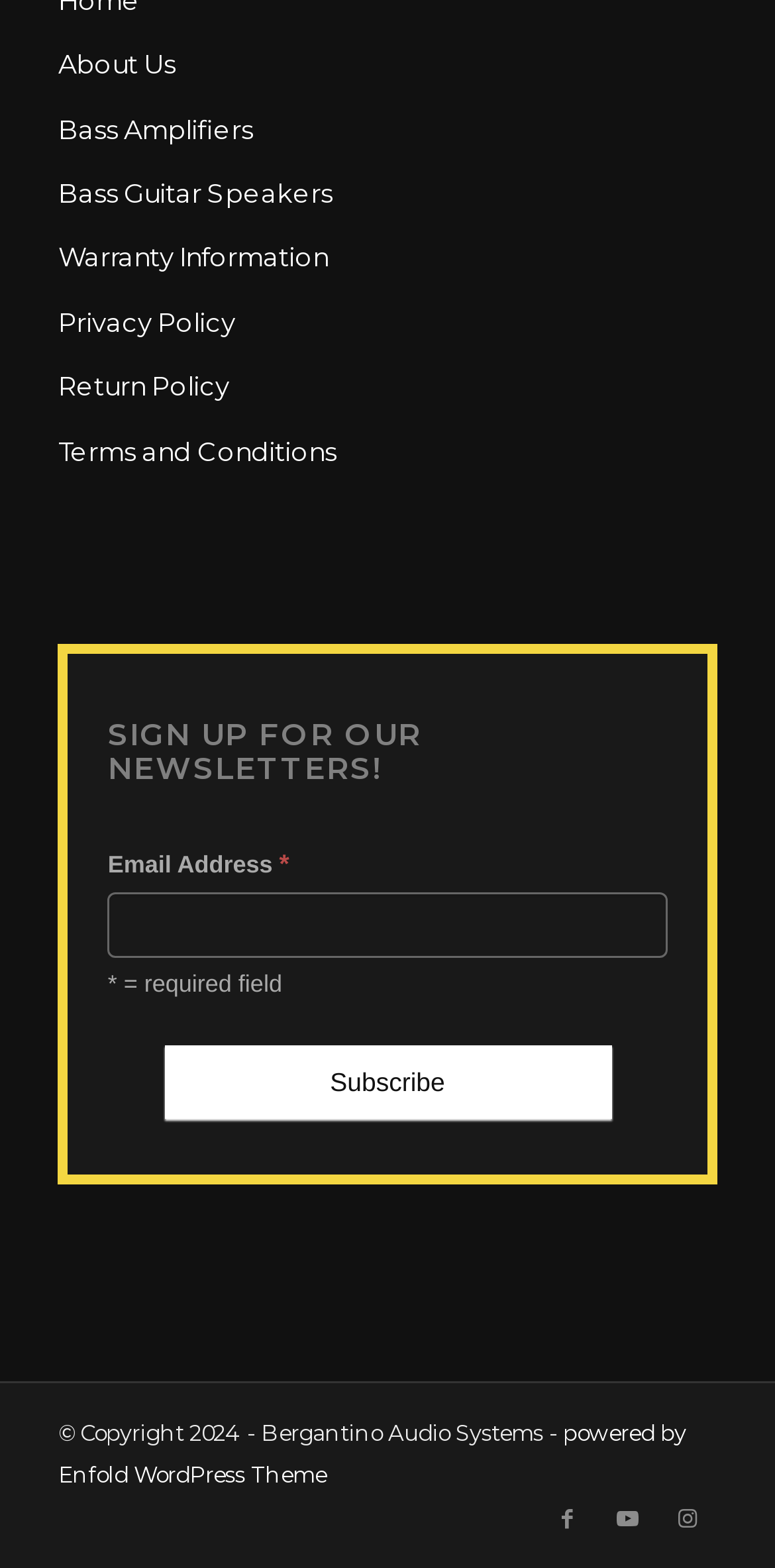Please give a one-word or short phrase response to the following question: 
What is the required field in the newsletter signup?

Email Address